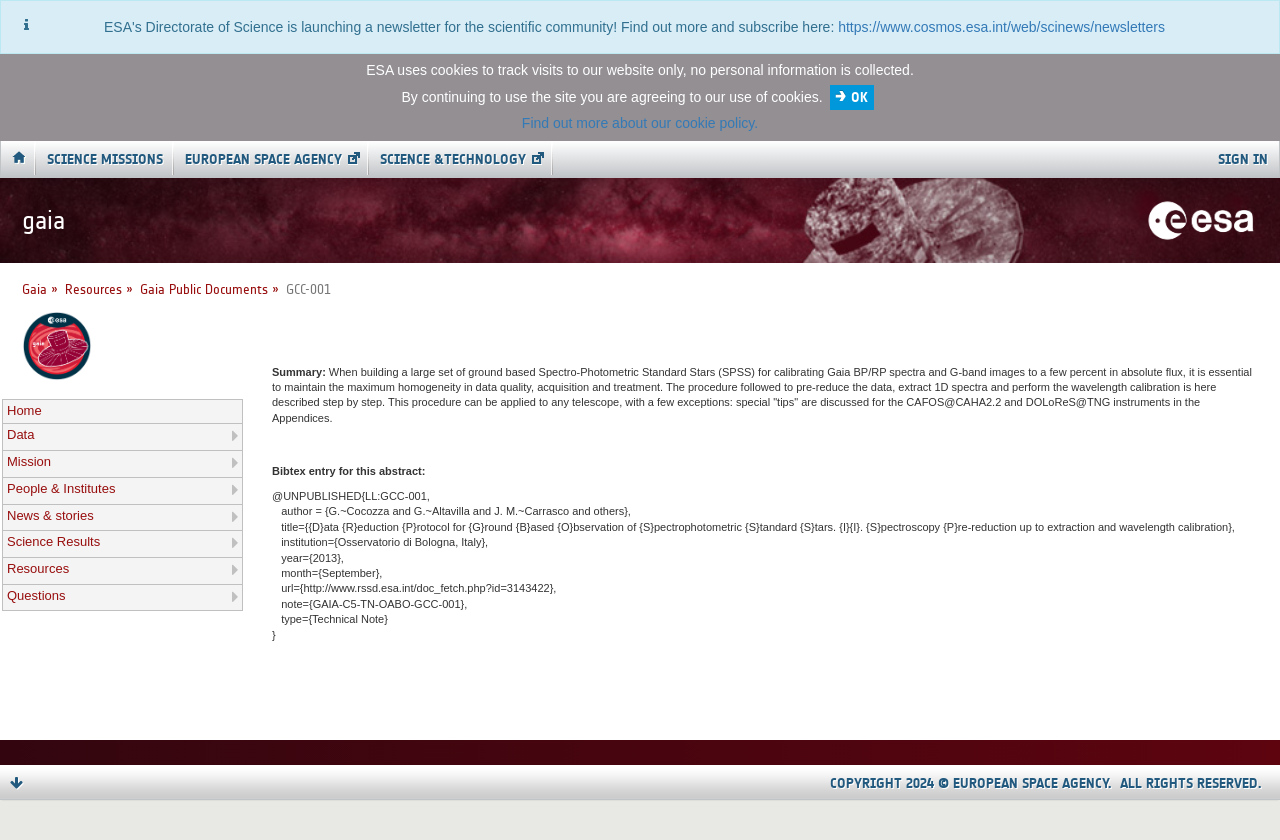Offer a meticulous description of the webpage's structure and content.

The webpage is titled "GCC-001 - Gaia - Cosmos" and has a prominent alert message at the top, which is highlighted in a way that grabs the user's attention. Below the alert, there is a notice about the European Space Agency's (ESA) use of cookies, along with a link to learn more about their cookie policy and an "OK" button to acknowledge the notice.

The top navigation menu has several links, including "SCIENCE MISSIONS", "EUROPEAN SPACE AGENCY", "SCIENCE & TECHNOLOGY", and "SIGN IN", which are aligned horizontally across the top of the page.

Below the navigation menu, there is a heading that reads "gaia", followed by a breadcrumb navigation menu that shows the current page's location within the website's hierarchy. The breadcrumb menu includes links to "Gaia", "Resources", "Gaia Public Documents", and "GCC-001".

The main content area of the page is divided into two sections. On the left, there is a menu with links to various site pages, including "Home", "Data", "Mission", "People & Institutes", "News & stories", "Science Results", "Resources", and "Questions". Each of these links has a dropdown menu with additional options.

On the right side of the page, there is a table with two rows. The first row contains an image, and the second row has a summary of a document titled "Data Reduction Protocol for Ground Based Observation of Spectrophotometric Standard Stars. II. Spectroscopy Pre-reduction up to extraction and wavelength calibration". The summary is followed by a BibTeX entry for the document, which includes details such as the authors, title, institution, year, month, URL, and note.

At the very bottom of the page, there is a tab list with a single tab that reads "ALL RIGHTS RESERVED. COPYRIGHT 2024 © EUROPEAN SPACE AGENCY." This tab is not selected by default, and clicking on it would likely expand to show more information.